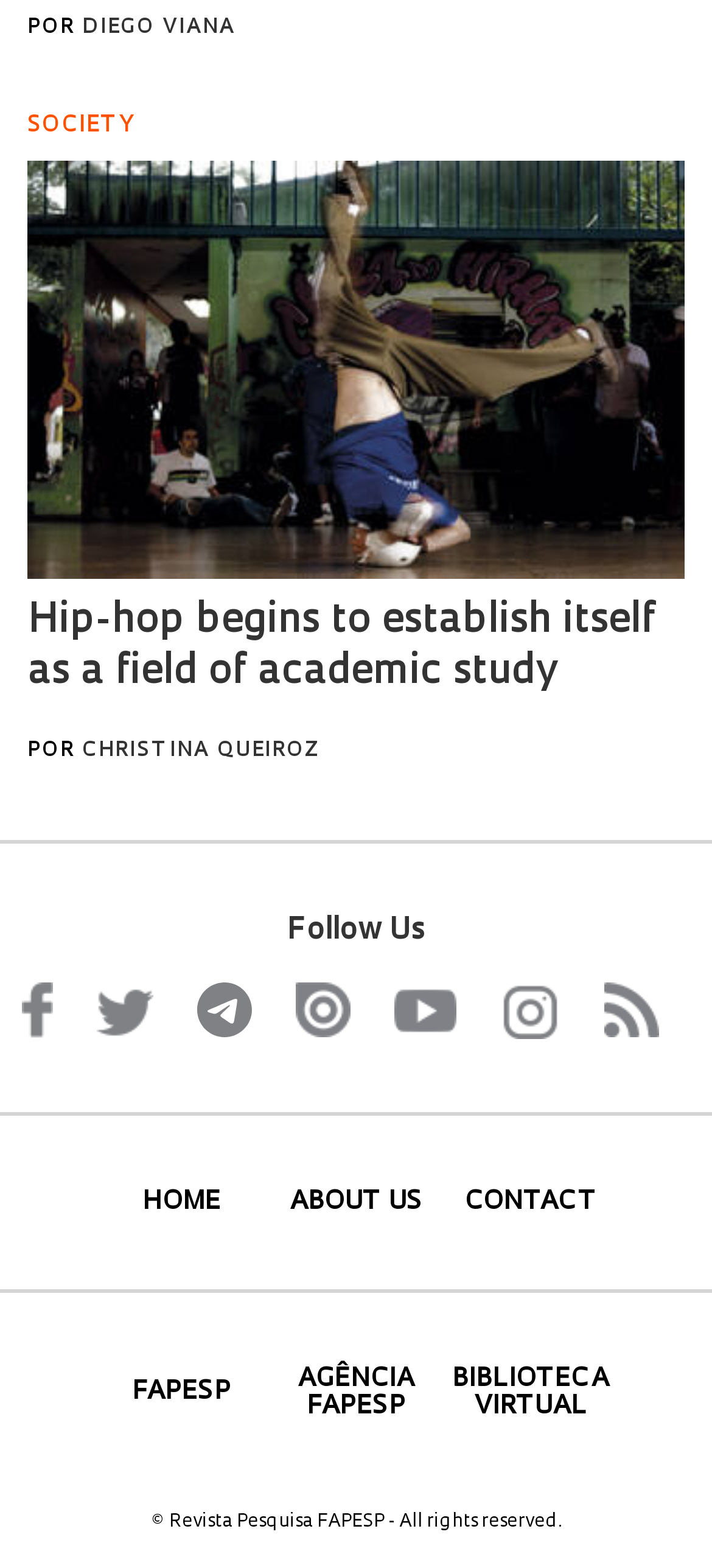Using floating point numbers between 0 and 1, provide the bounding box coordinates in the format (top-left x, top-left y, bottom-right x, bottom-right y). Locate the UI element described here: Biblioteca Virtual

[0.625, 0.871, 0.865, 0.906]